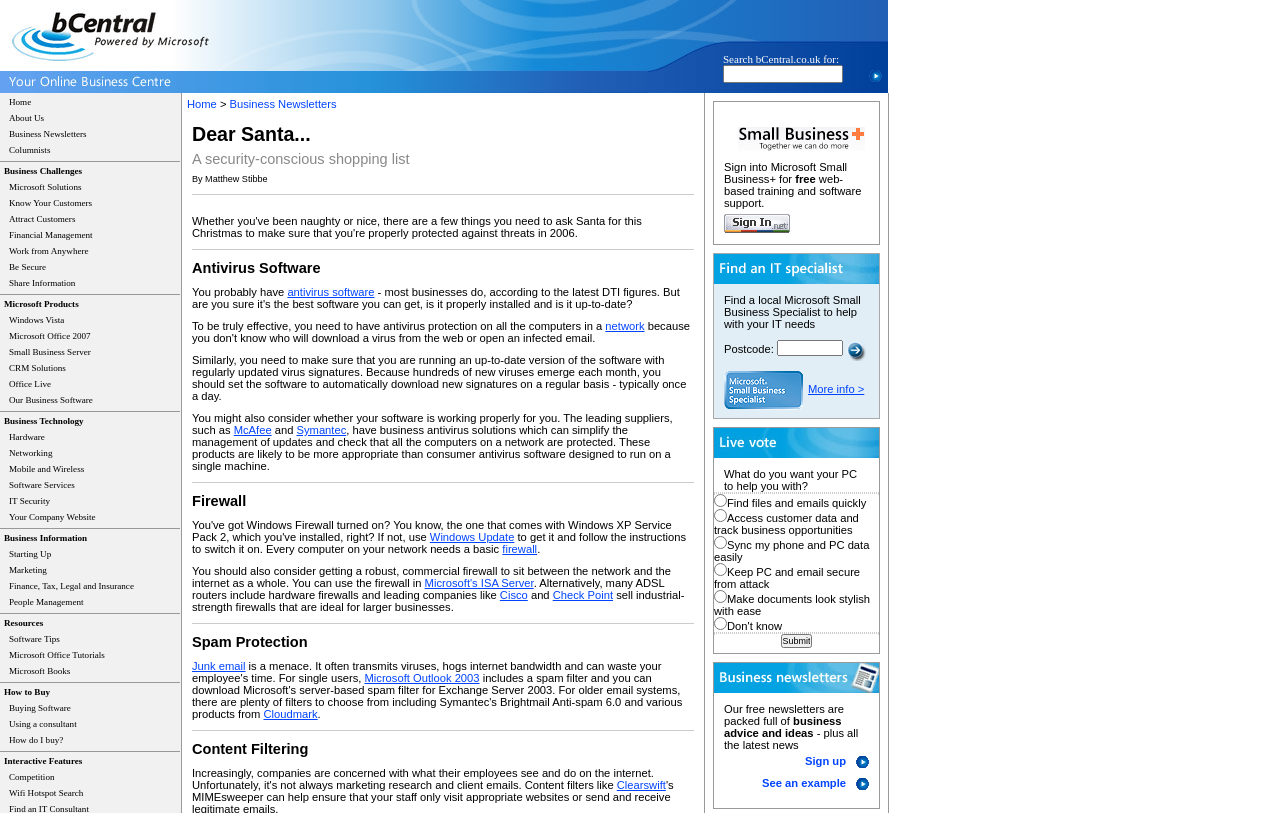Determine the bounding box coordinates of the clickable region to carry out the instruction: "Search bCentral.co.uk for:".

[0.565, 0.08, 0.659, 0.102]